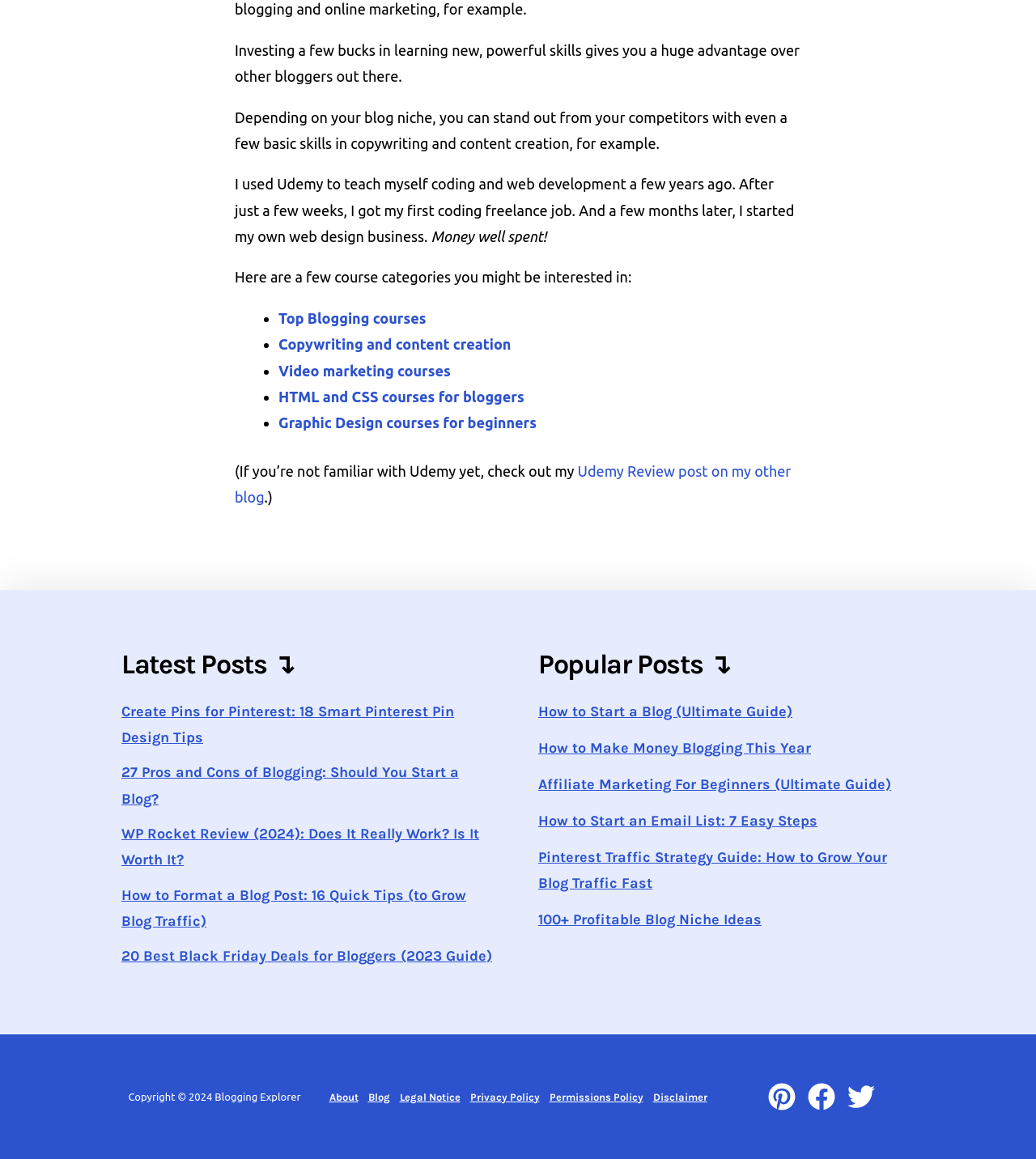Determine the bounding box of the UI element mentioned here: "Copywriting and content creation". The coordinates must be in the format [left, top, right, bottom] with values ranging from 0 to 1.

[0.269, 0.29, 0.493, 0.304]